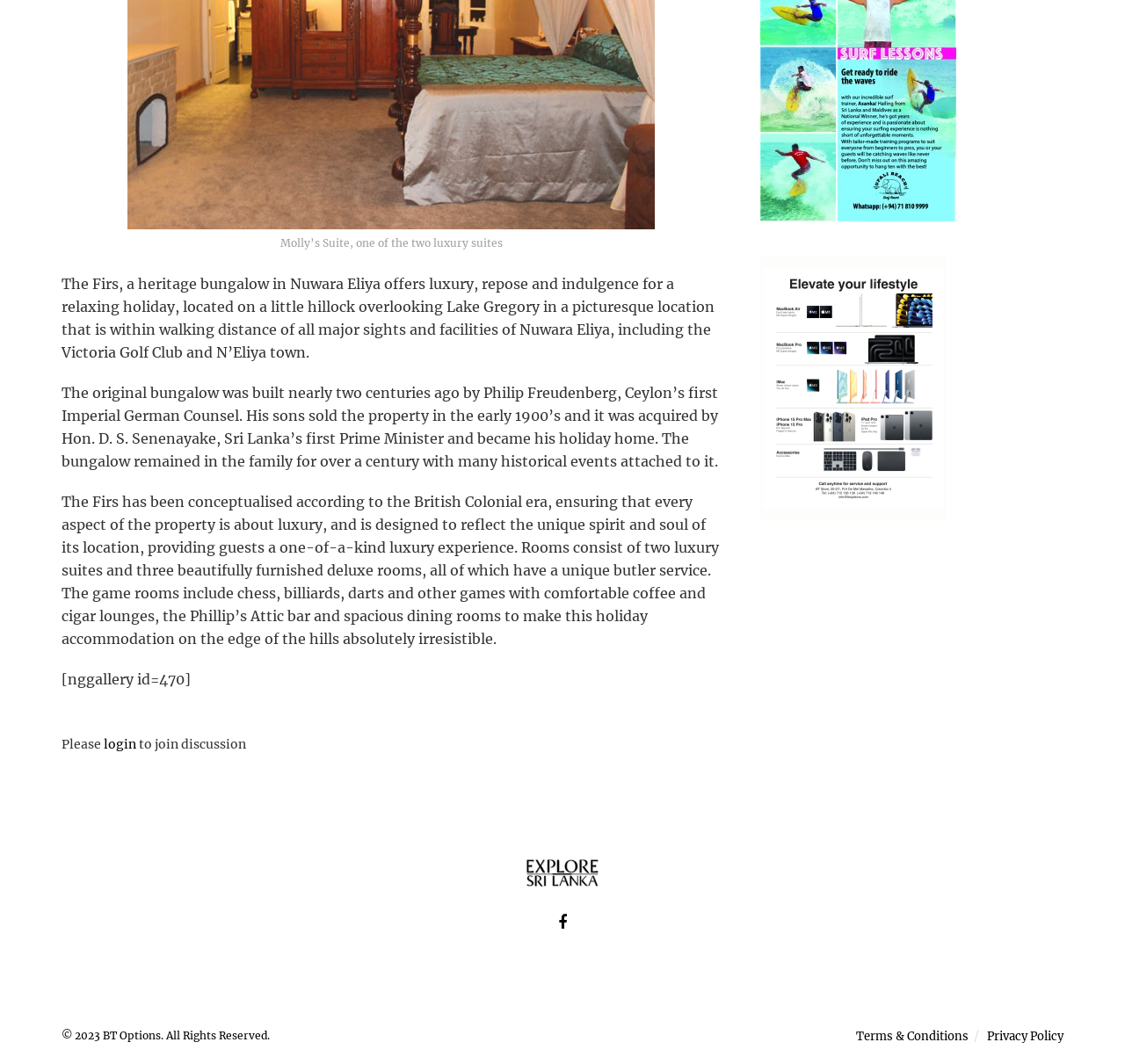Provide the bounding box coordinates in the format (top-left x, top-left y, bottom-right x, bottom-right y). All values are floating point numbers between 0 and 1. Determine the bounding box coordinate of the UI element described as: Terms & Conditions

[0.761, 0.967, 0.861, 0.981]